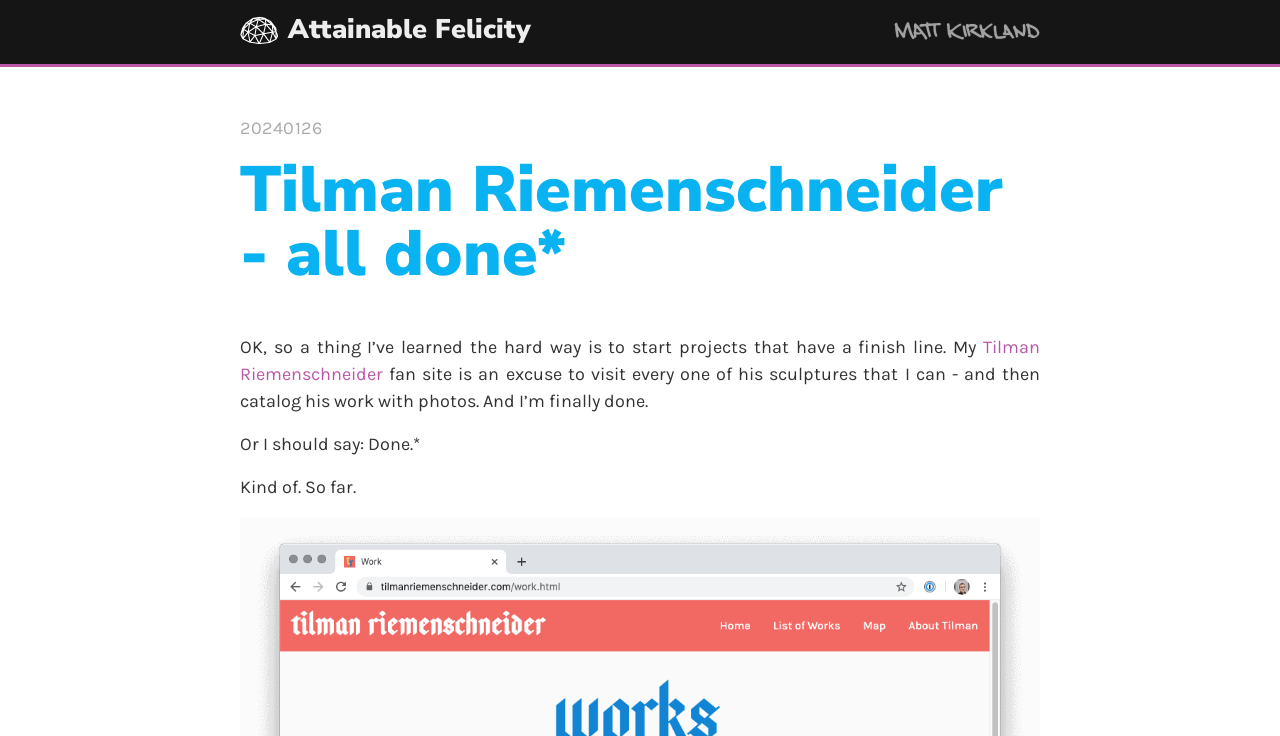What is the name of the sculpture artist mentioned in the text?
Refer to the screenshot and answer in one word or phrase.

Tilman Riemenschneider